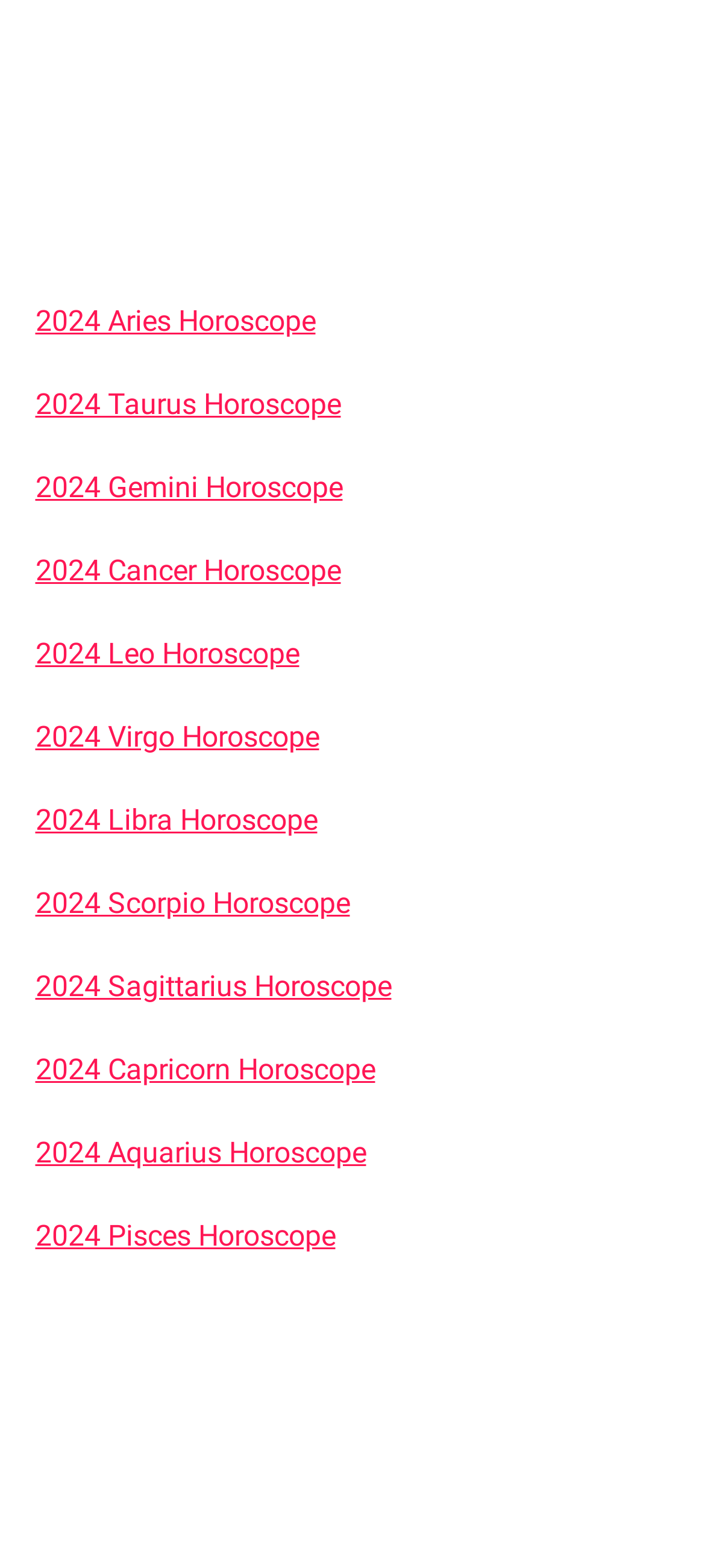Is there an image on the webpage?
Look at the image and respond with a one-word or short-phrase answer.

Yes